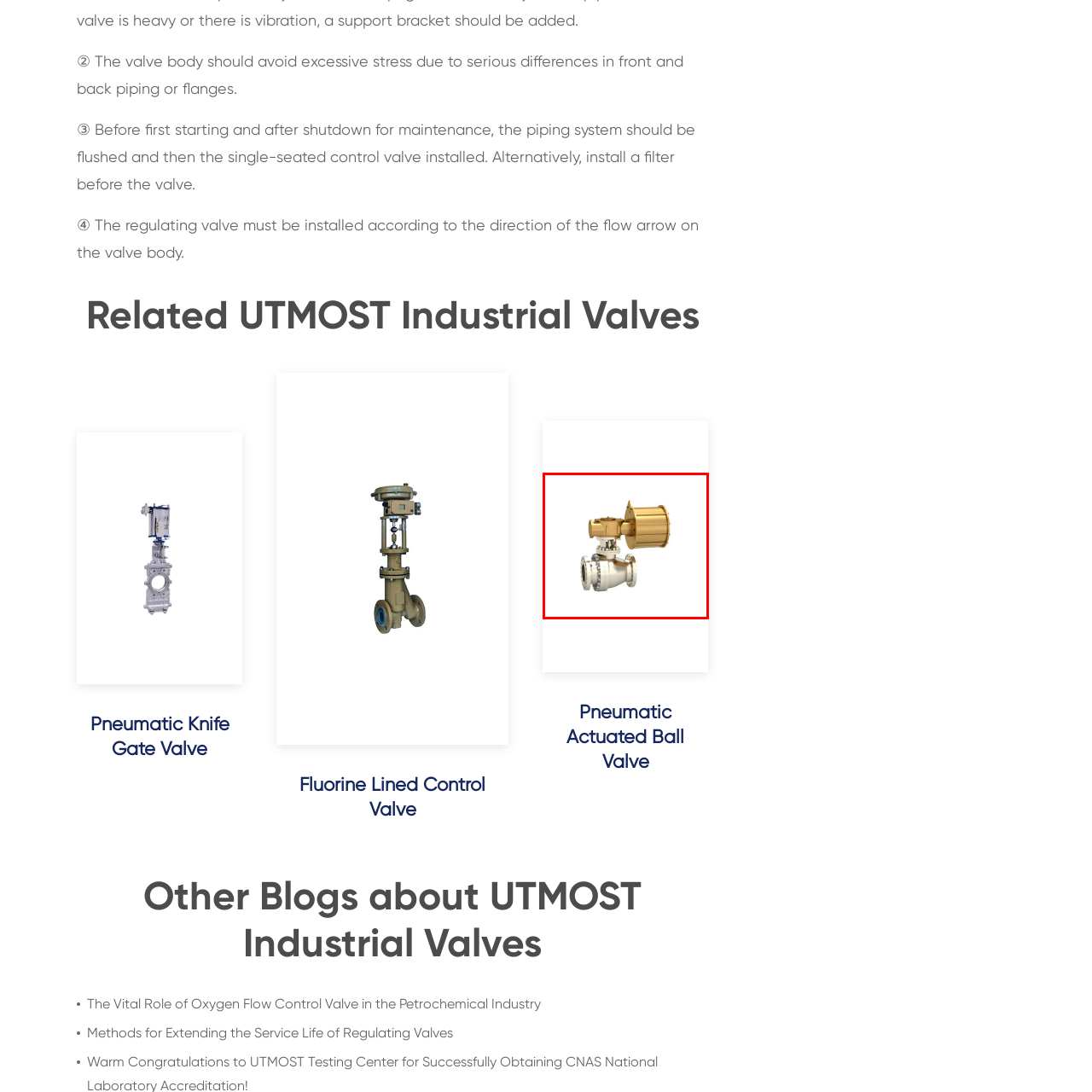What is essential for optimal performance of the valve? Examine the image inside the red bounding box and answer concisely with one word or a short phrase.

Proper installation and maintenance